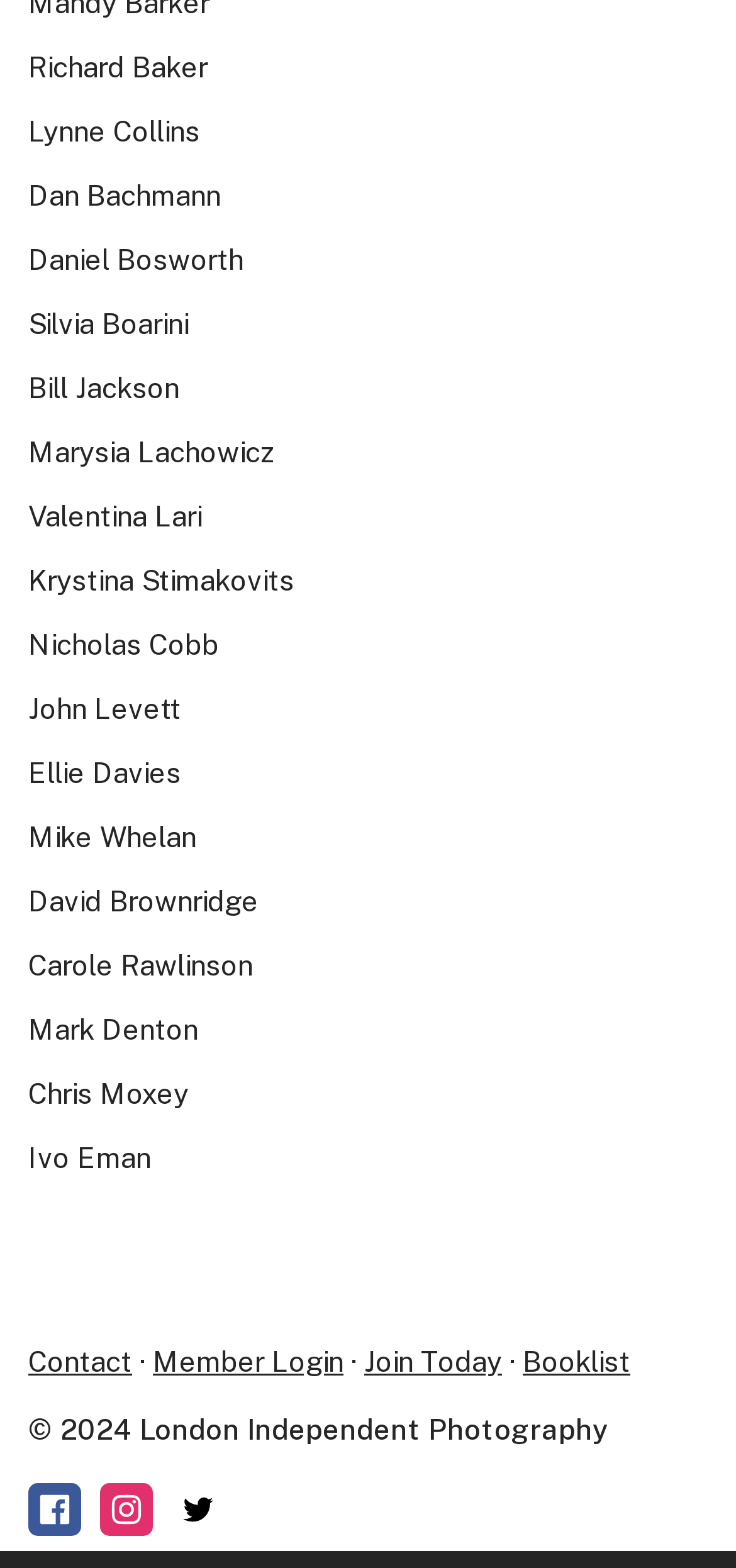Determine the bounding box coordinates of the element's region needed to click to follow the instruction: "Click on Richard Baker's profile". Provide these coordinates as four float numbers between 0 and 1, formatted as [left, top, right, bottom].

[0.038, 0.032, 0.282, 0.052]